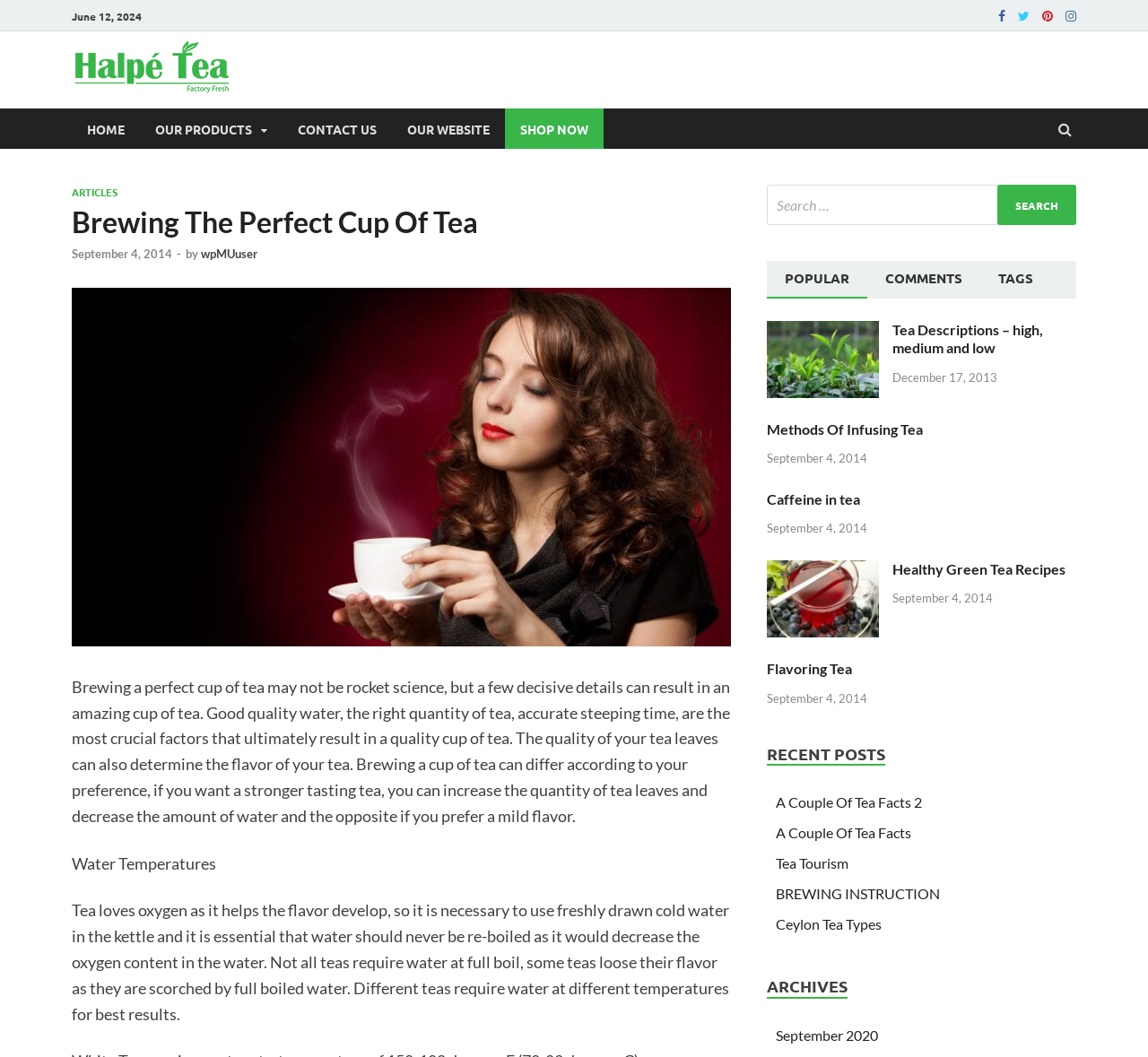Generate the main heading text from the webpage.

Brewing The Perfect Cup Of Tea